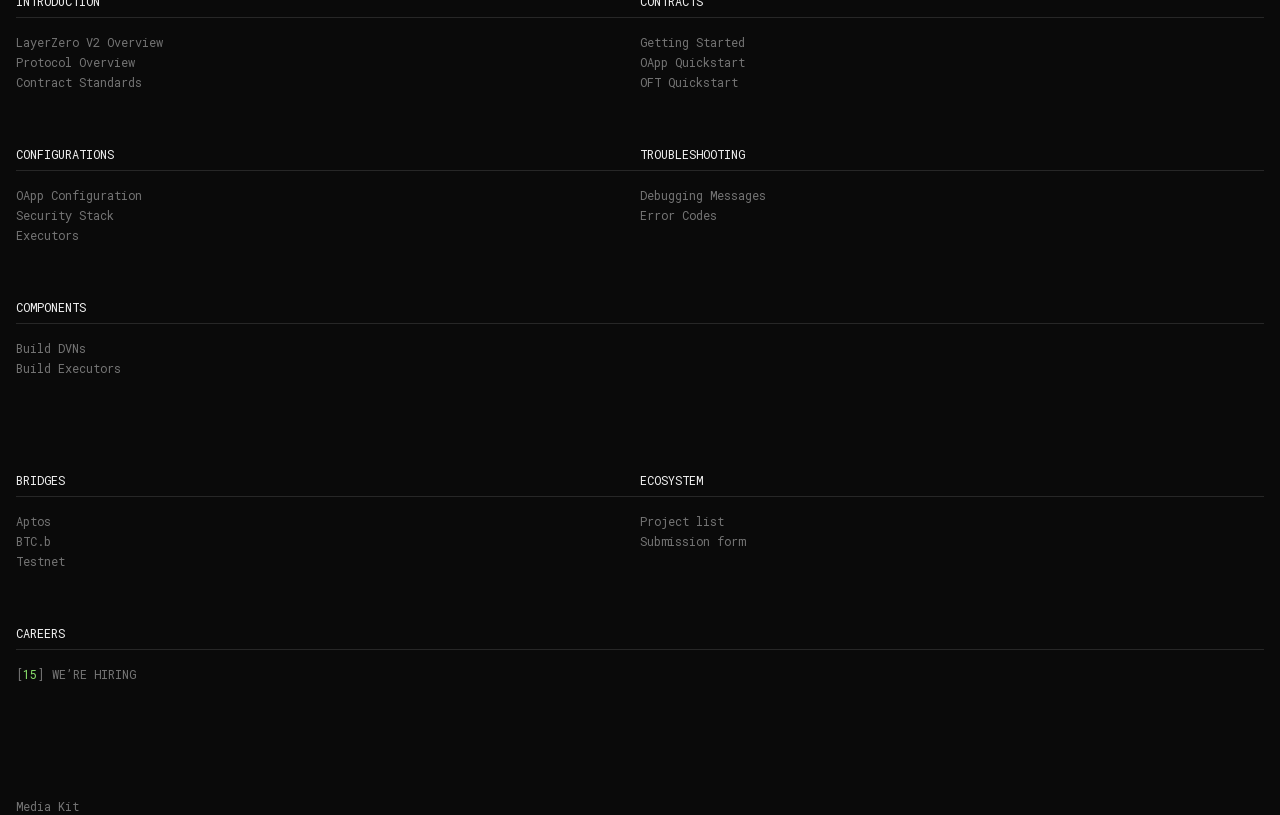Please identify the bounding box coordinates of the element that needs to be clicked to execute the following command: "View LayerZero V2 Overview". Provide the bounding box using four float numbers between 0 and 1, formatted as [left, top, right, bottom].

[0.012, 0.042, 0.127, 0.061]